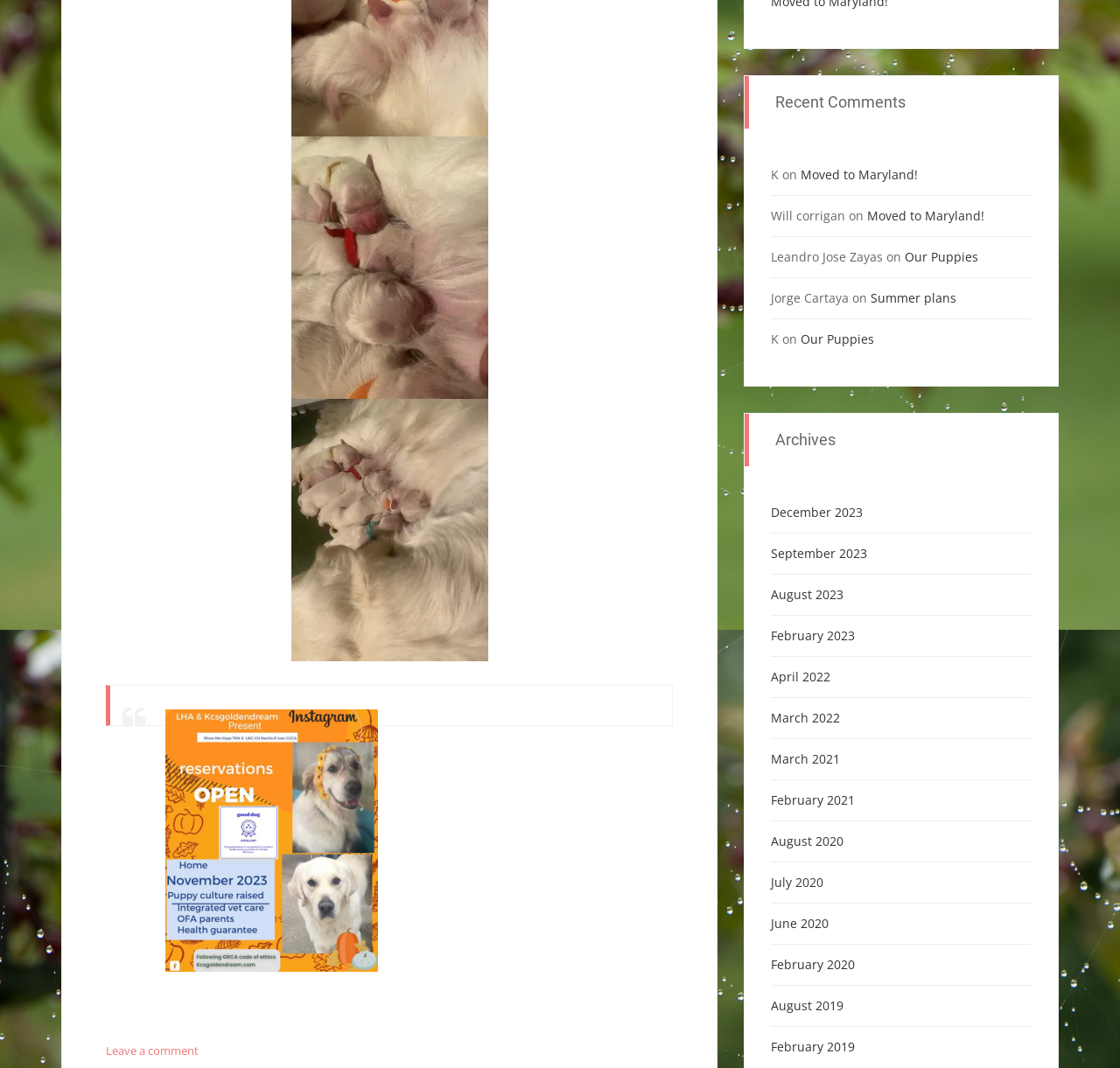Identify the bounding box coordinates for the element that needs to be clicked to fulfill this instruction: "Browse archives". Provide the coordinates in the format of four float numbers between 0 and 1: [left, top, right, bottom].

[0.665, 0.388, 0.945, 0.437]